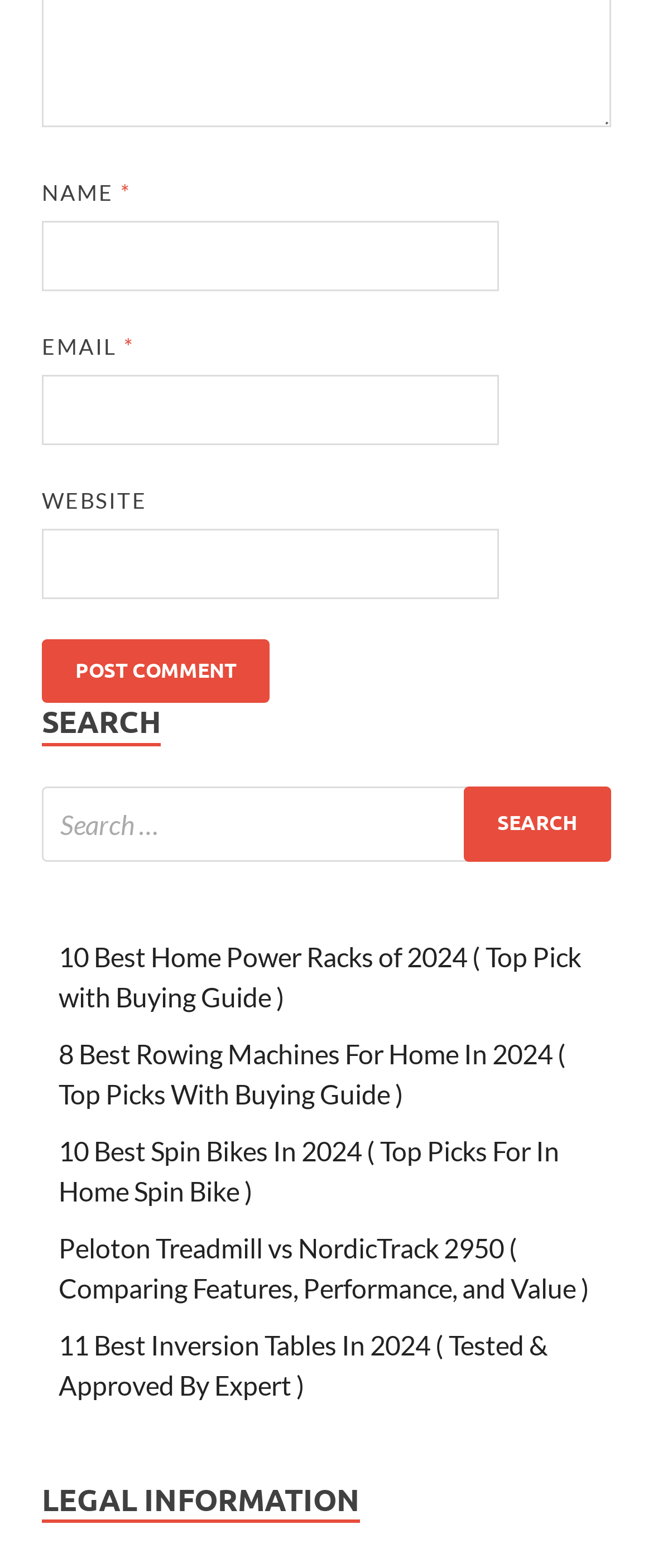Locate the bounding box coordinates of the element that should be clicked to fulfill the instruction: "Visit the article about Peloton Treadmill vs NordicTrack 2950".

[0.09, 0.785, 0.903, 0.831]